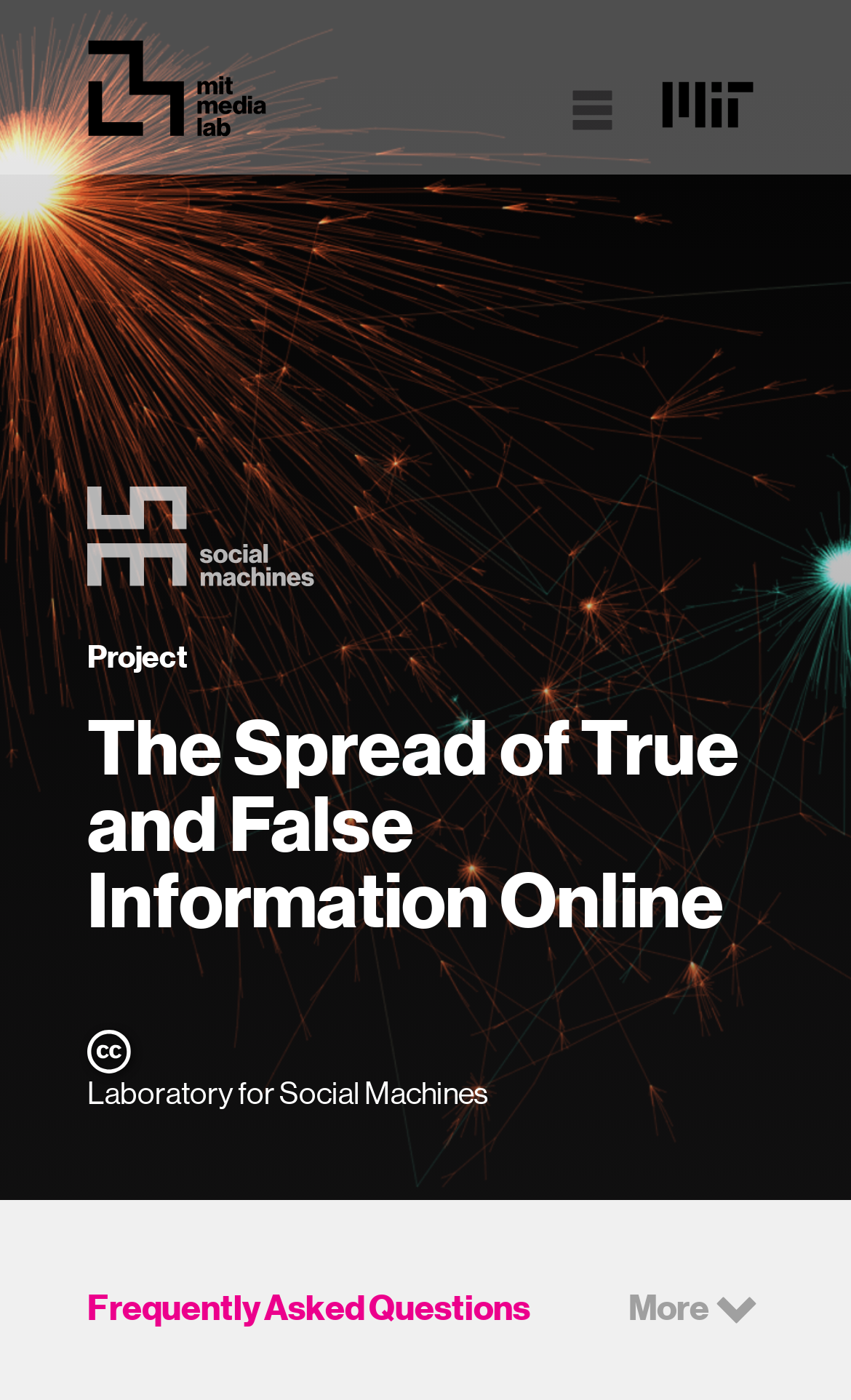What is the text of the heading?
Using the screenshot, give a one-word or short phrase answer.

The Spread of True and False Information Online